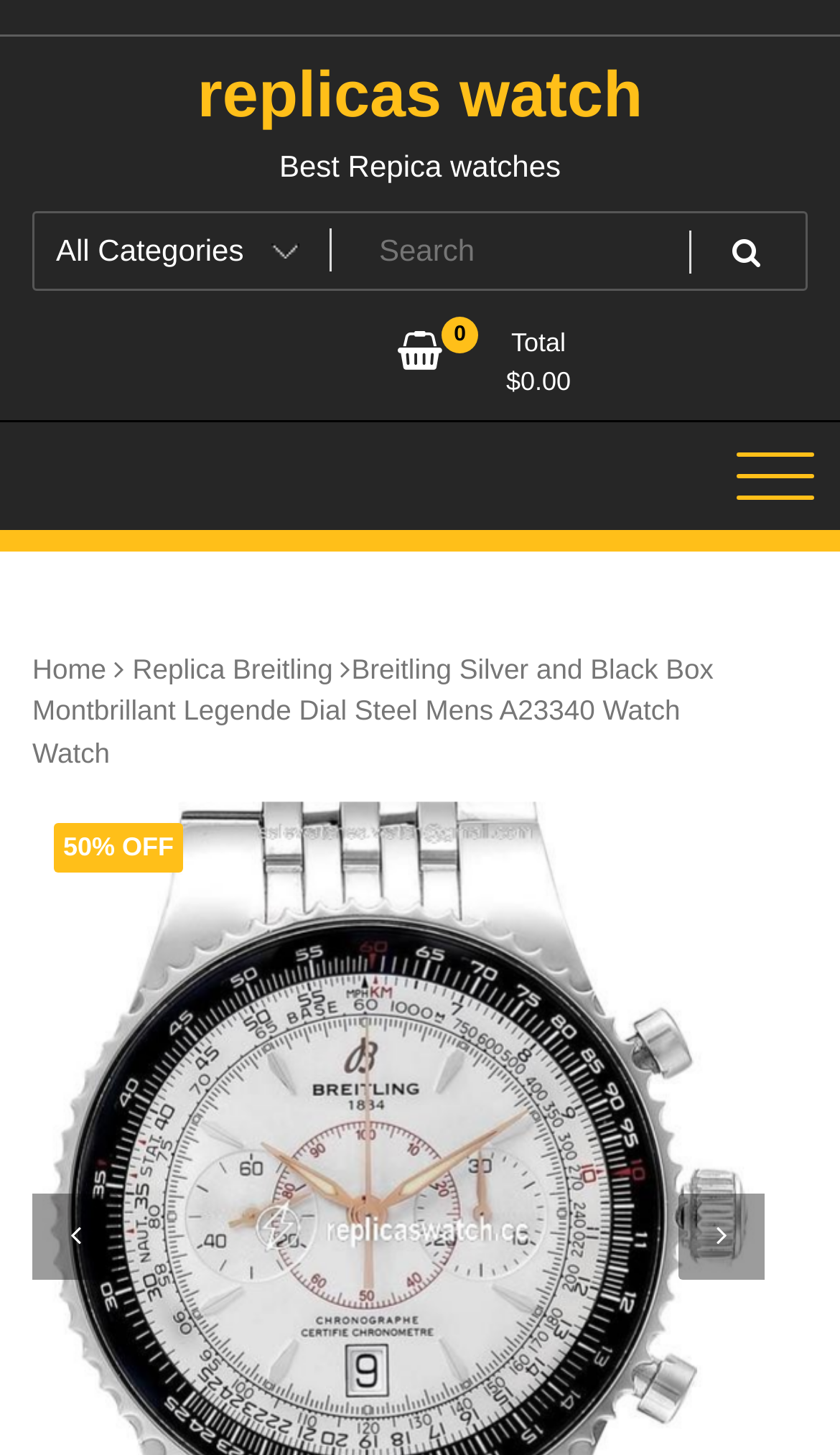Review the image closely and give a comprehensive answer to the question: What is the purpose of the search box?

The search box is located at the top of the webpage, with a placeholder text 'Search for:', suggesting that it is used to search for specific watches or products on the website.